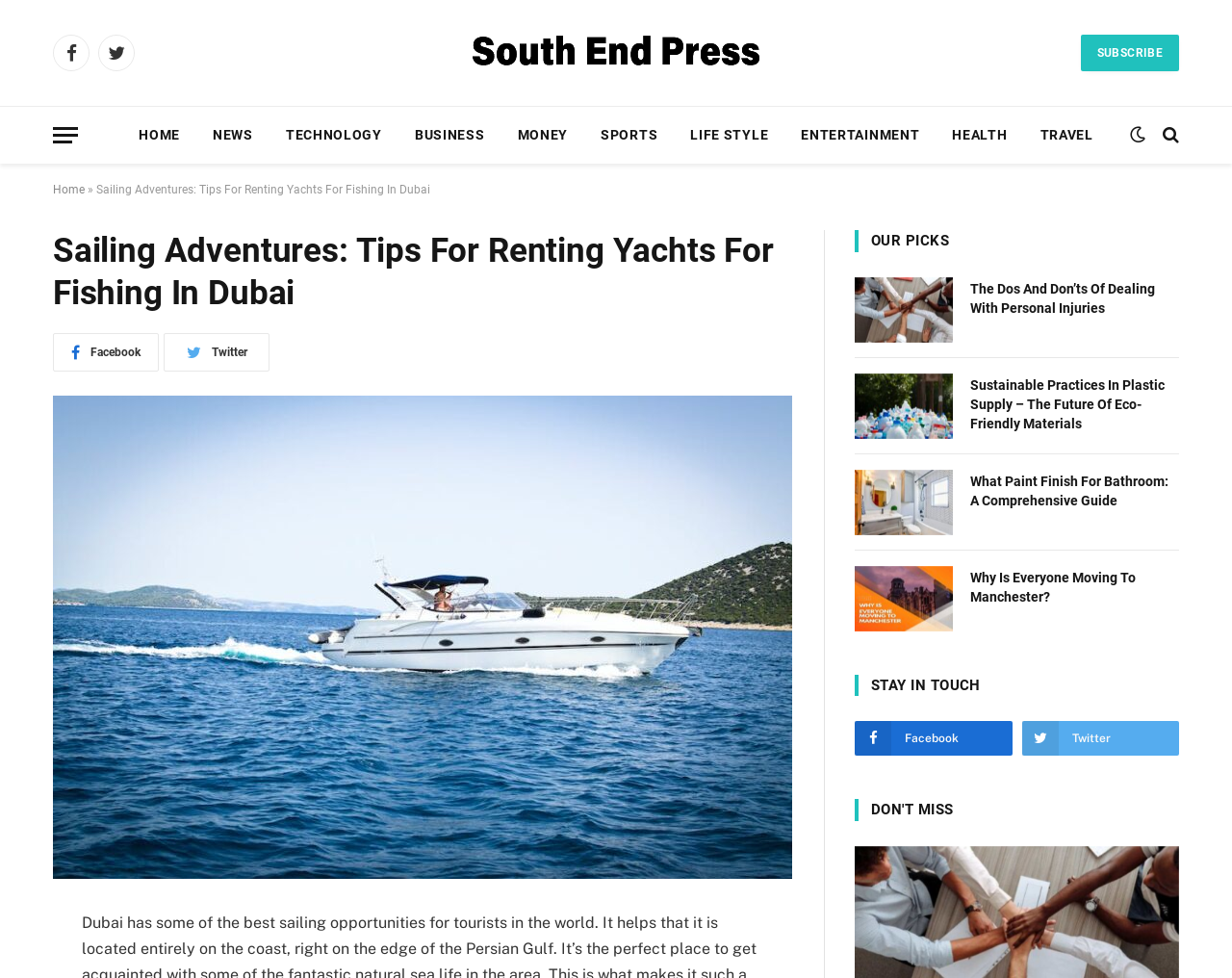Could you find the bounding box coordinates of the clickable area to complete this instruction: "Visit the Home page"?

[0.099, 0.109, 0.159, 0.166]